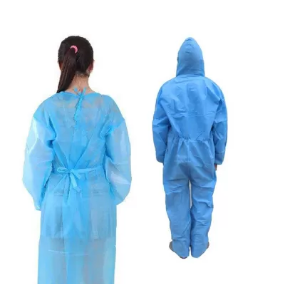Describe all significant details and elements found in the image.

The image features two individuals wearing protective clothing designed for medical and safety purposes. On the left, a person is seen from behind, dressed in a light blue medical coverall that features a waist tie for a secure fit. The garment is partially transparent, indicating its fabric's lightweight nature. On the right, another individual is wearing a full-body suit with a hood, also in light blue, showcasing a more comprehensive protective design. This type of clothing is commonly used in healthcare settings, laboratories, and situations requiring contamination control, offering important barriers against environmental hazards.